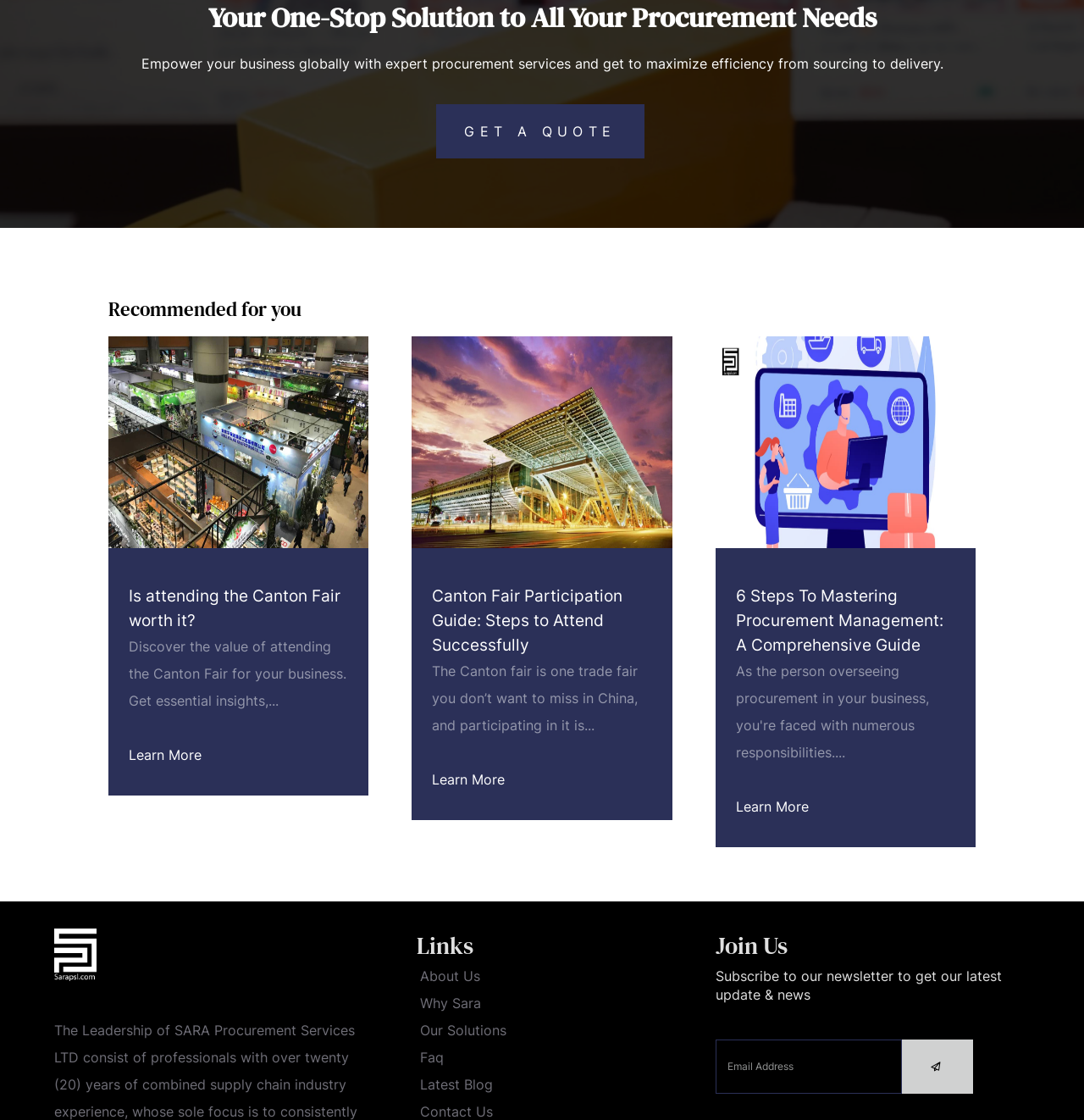What is the name of the company?
Please provide a single word or phrase based on the screenshot.

Sara